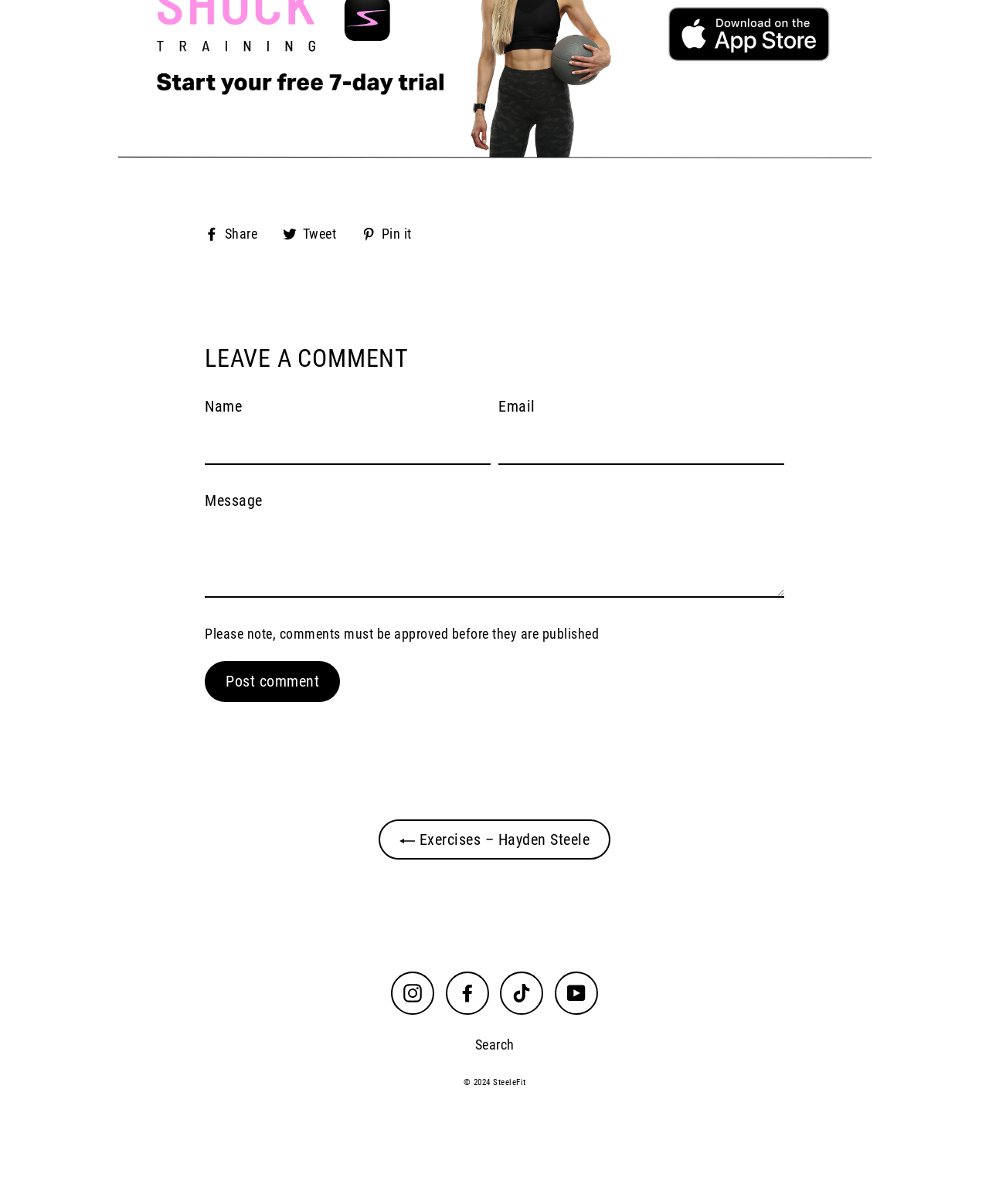Using the element description Pin it Pin on Pinterest, predict the bounding box coordinates for the UI element. Provide the coordinates in (top-left x, top-left y, bottom-right x, bottom-right y) format with values ranging from 0 to 1.

[0.366, 0.185, 0.428, 0.204]